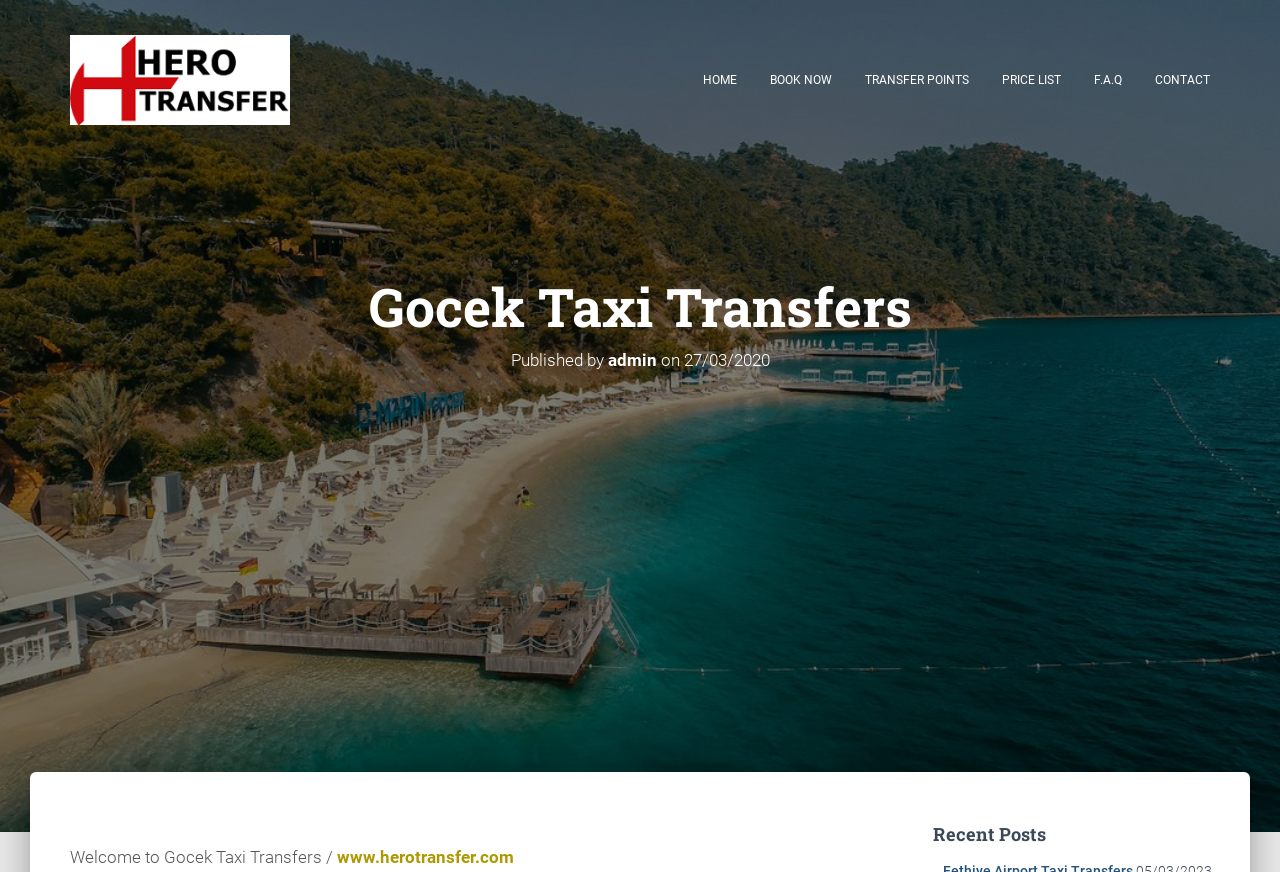Respond with a single word or phrase for the following question: 
What is the name of the company?

Hero Transfer